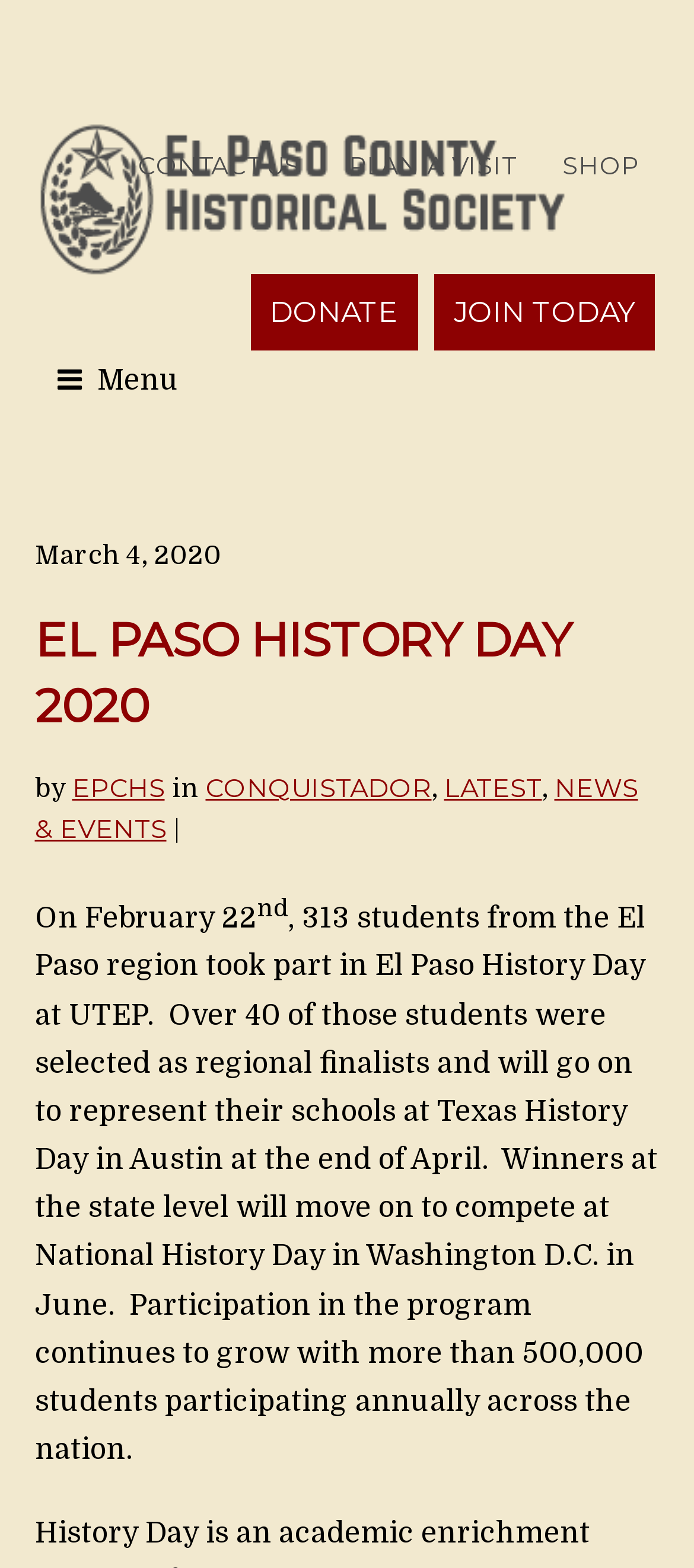Locate the bounding box coordinates of the region to be clicked to comply with the following instruction: "Click the 'EL PASO HISTORY DAY 2020' link". The coordinates must be four float numbers between 0 and 1, in the form [left, top, right, bottom].

[0.05, 0.39, 0.822, 0.469]